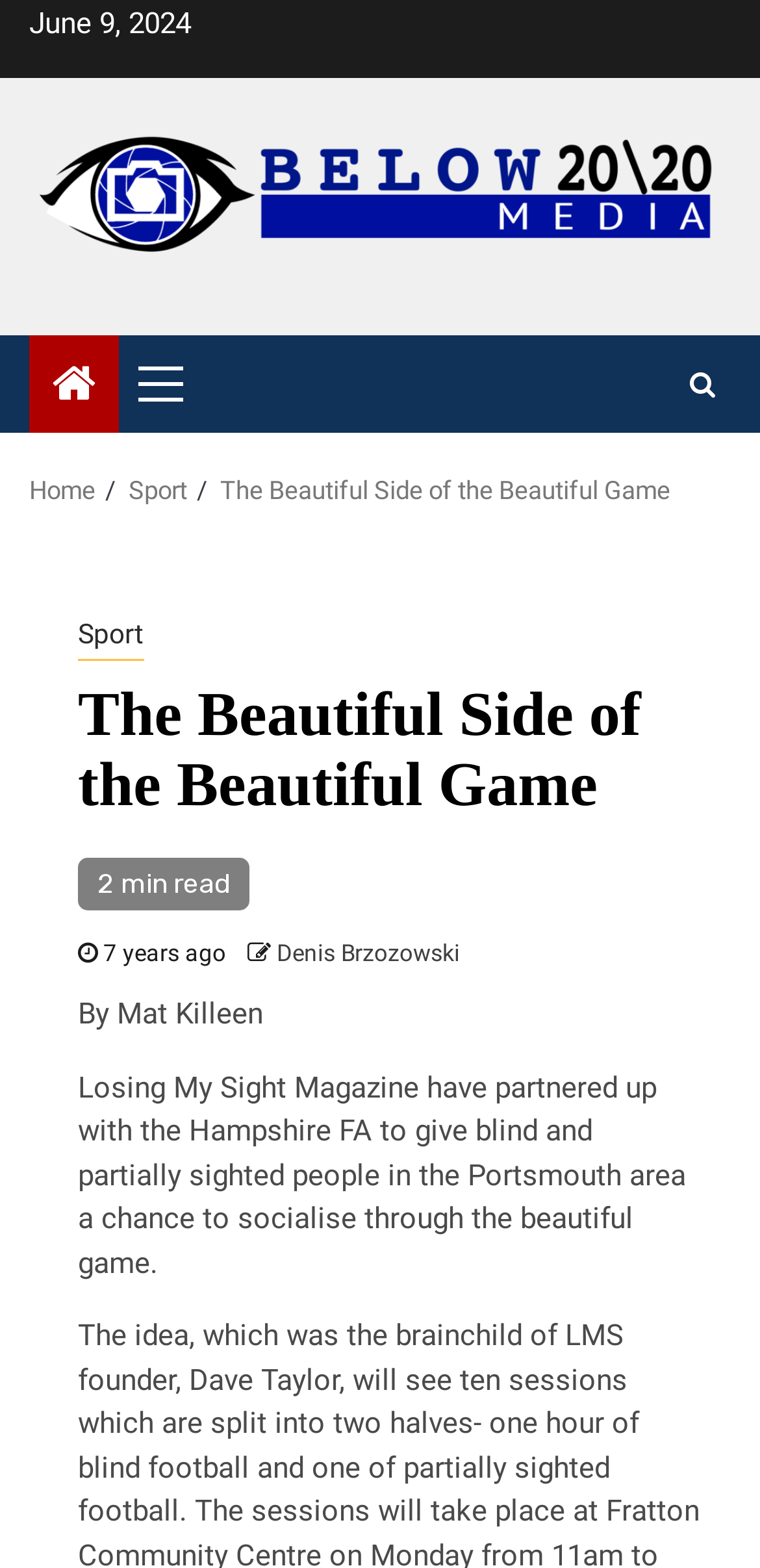What is the topic of the article?
Answer the question in a detailed and comprehensive manner.

I found the heading 'The Beautiful Side of the Beautiful Game' and the text 'Losing My Sight Magazine have partnered up with the Hampshire FA to give blind and partially sighted people in the Portsmouth area a chance to socialise through the beautiful game.' which suggests that the topic of the article is related to football, referred to as 'The Beautiful Game'.